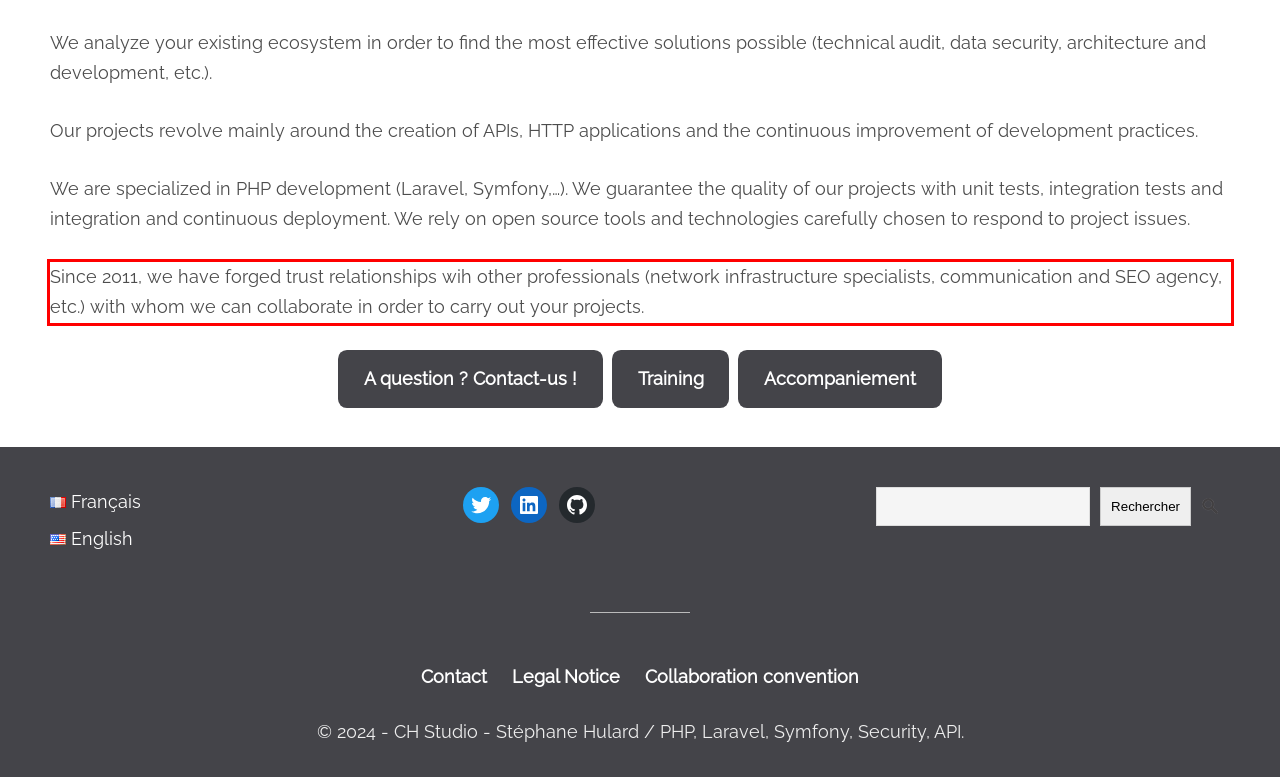Given a webpage screenshot, identify the text inside the red bounding box using OCR and extract it.

Since 2011, we have forged trust relationships wih other professionals (network infrastructure specialists, communication and SEO agency, etc.) with whom we can collaborate in order to carry out your projects.